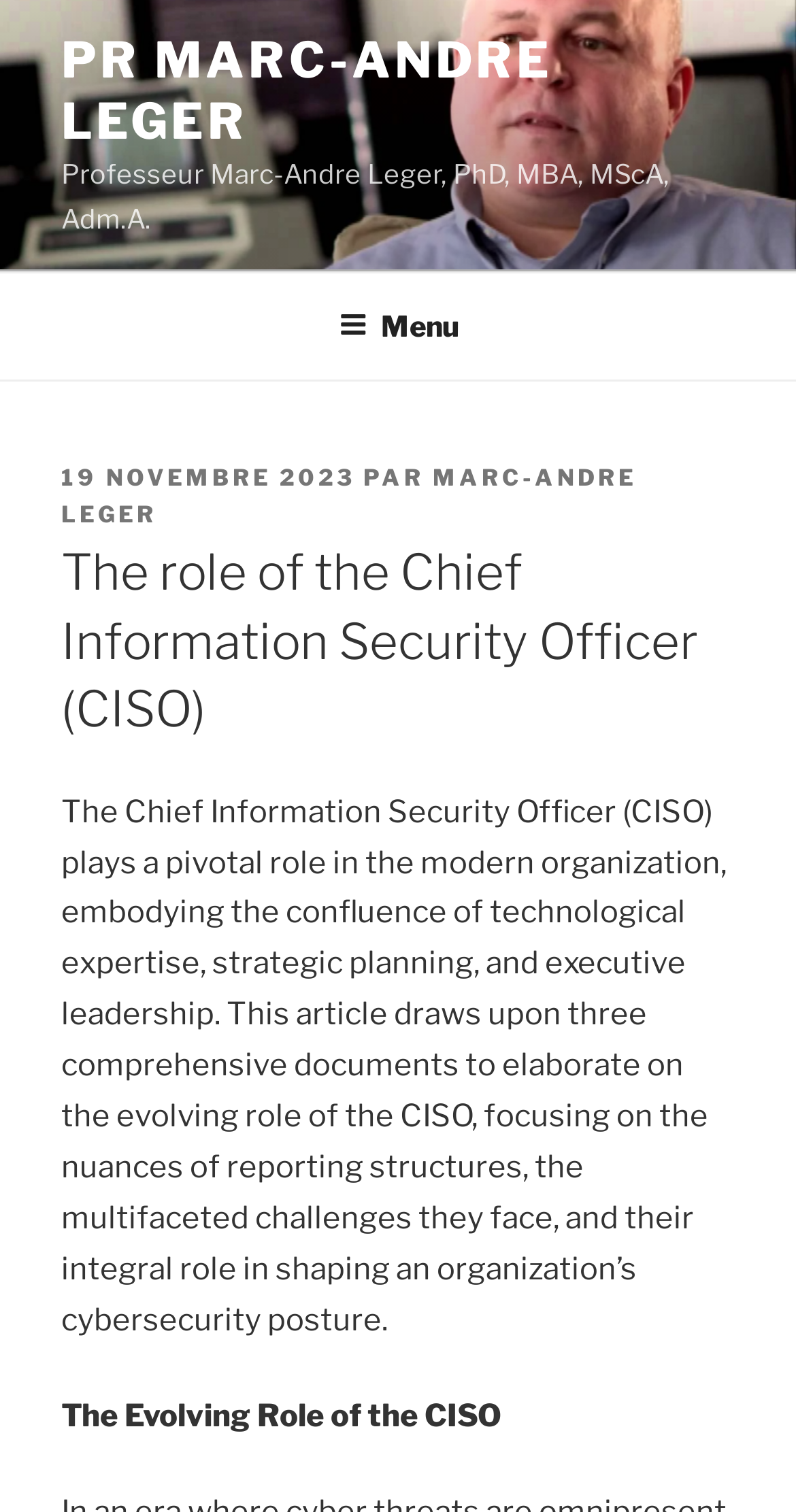Give the bounding box coordinates for this UI element: "19 novembre 202319 novembre 2023". The coordinates should be four float numbers between 0 and 1, arranged as [left, top, right, bottom].

[0.077, 0.306, 0.446, 0.325]